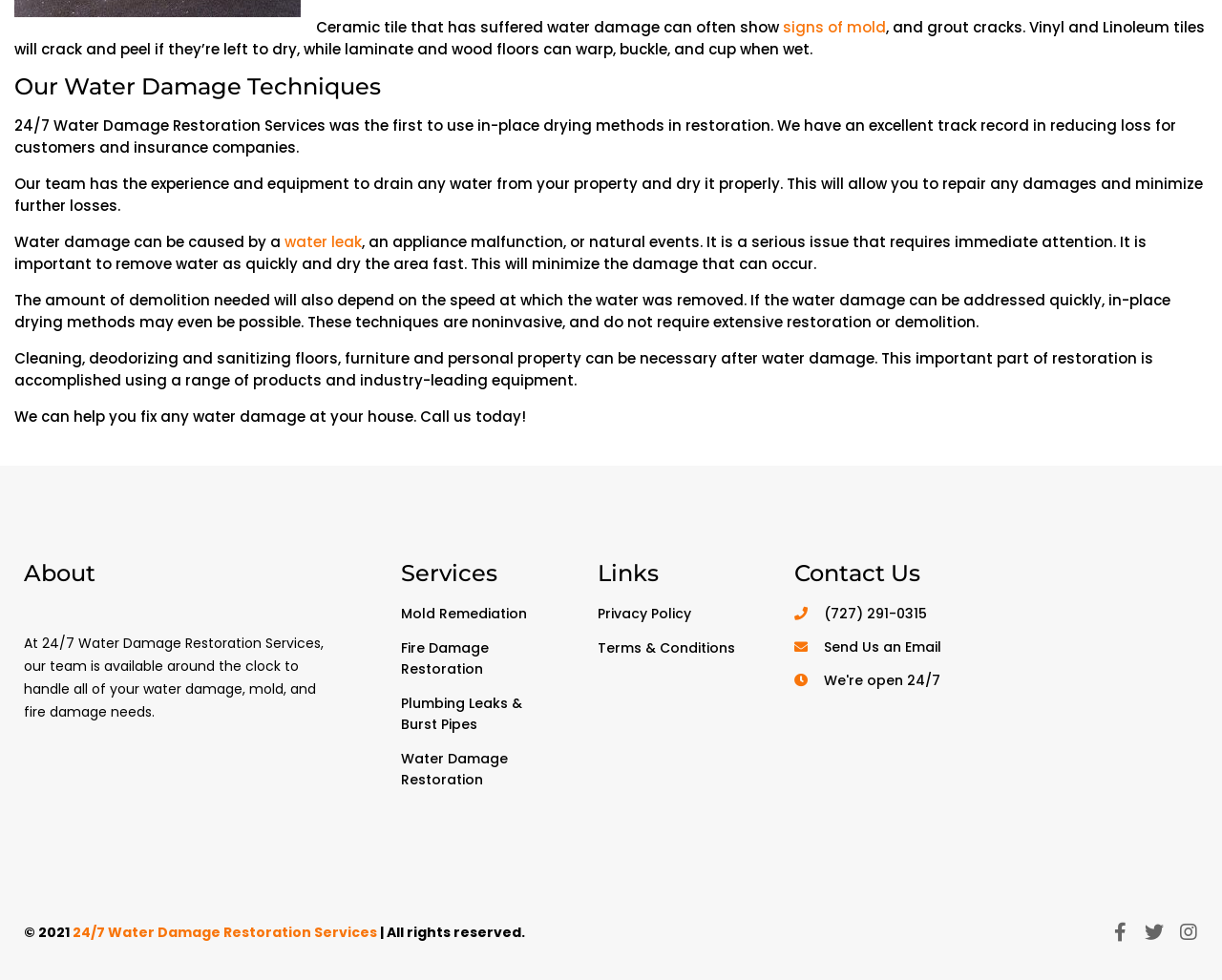Bounding box coordinates are specified in the format (top-left x, top-left y, bottom-right x, bottom-right y). All values are floating point numbers bounded between 0 and 1. Please provide the bounding box coordinate of the region this sentence describes: signs of mold

[0.641, 0.017, 0.725, 0.038]